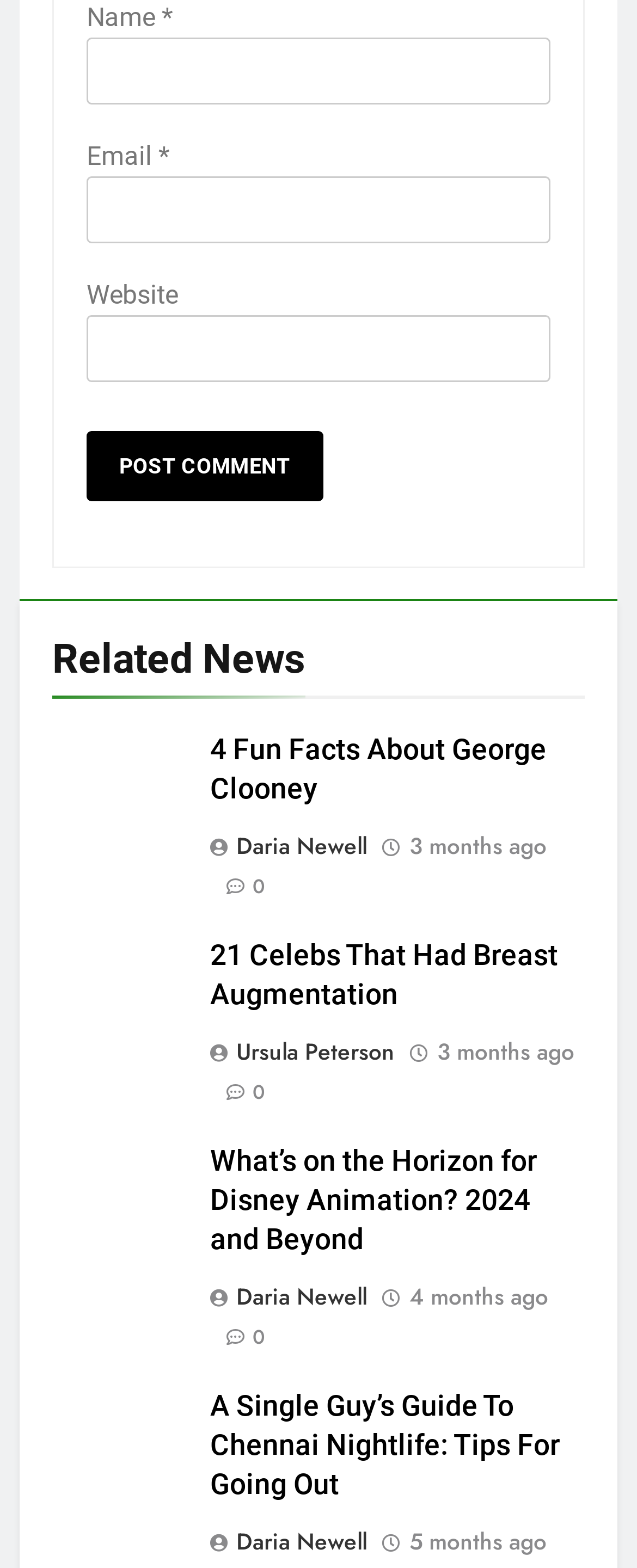Given the element description Daria Newell, identify the bounding box coordinates for the UI element on the webpage screenshot. The format should be (top-left x, top-left y, bottom-right x, bottom-right y), with values between 0 and 1.

[0.329, 0.972, 0.594, 0.993]